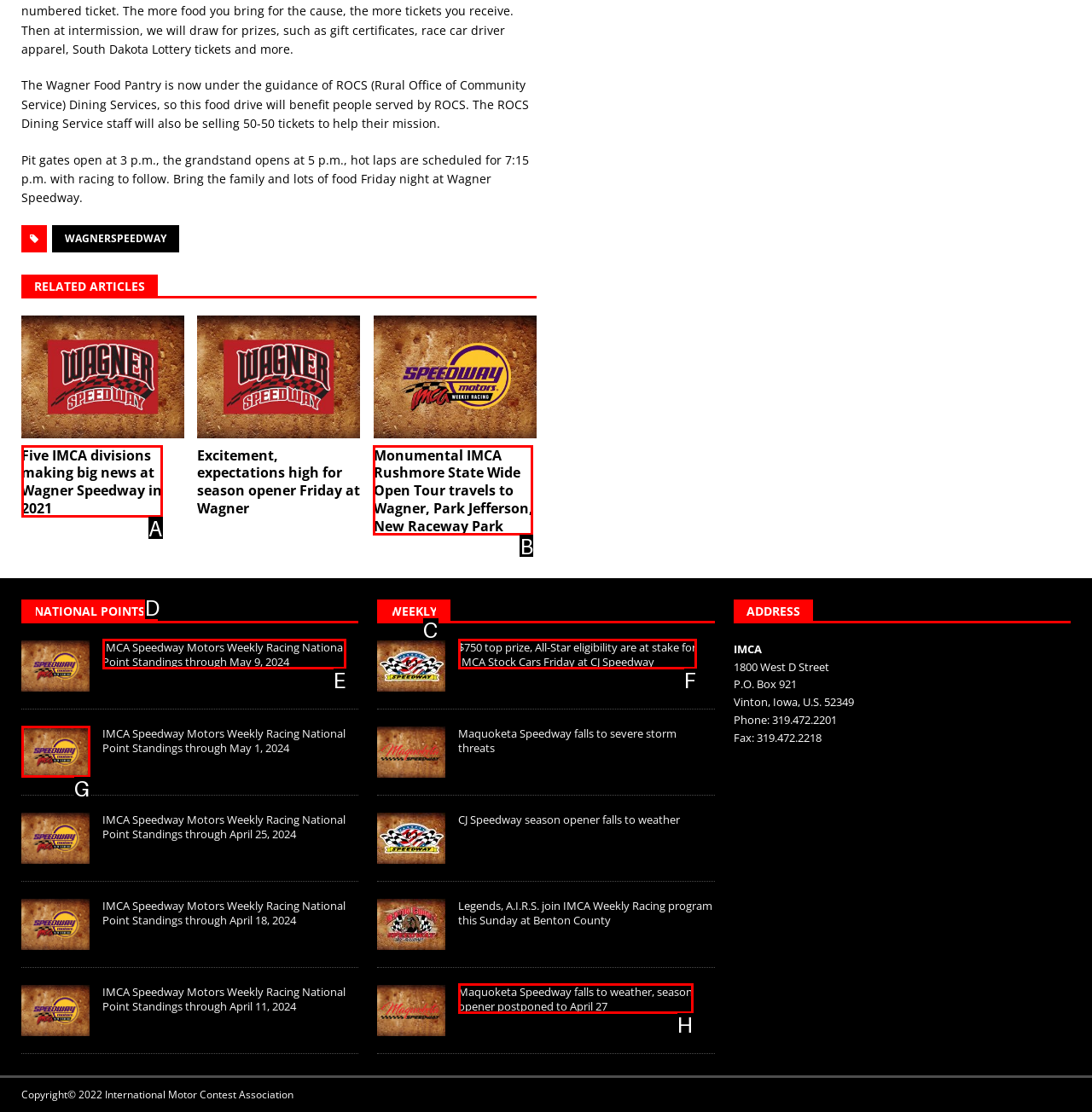Pick the option that should be clicked to perform the following task: Click the link to view NATIONAL POINTS
Answer with the letter of the selected option from the available choices.

D